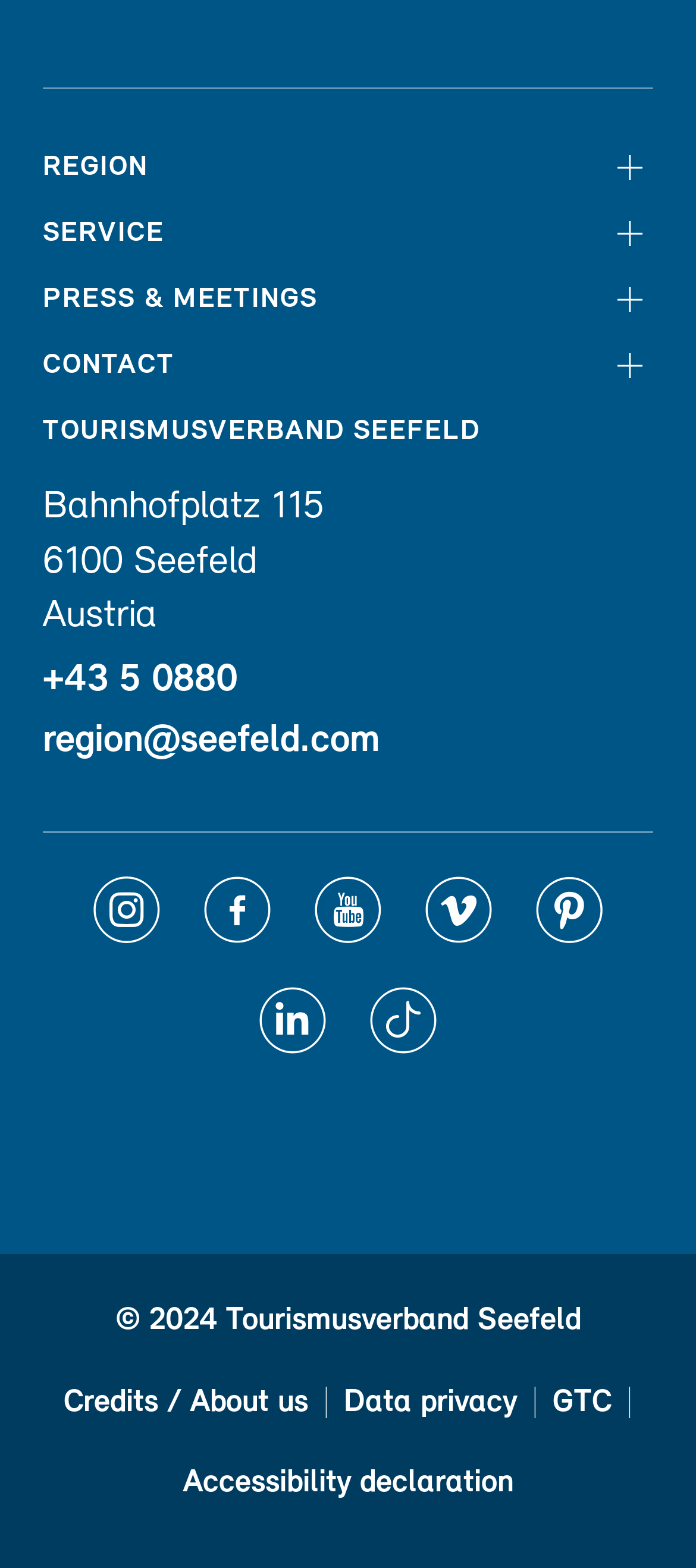Predict the bounding box coordinates of the area that should be clicked to accomplish the following instruction: "Contact the tourism board". The bounding box coordinates should consist of four float numbers between 0 and 1, i.e., [left, top, right, bottom].

[0.062, 0.22, 0.938, 0.247]